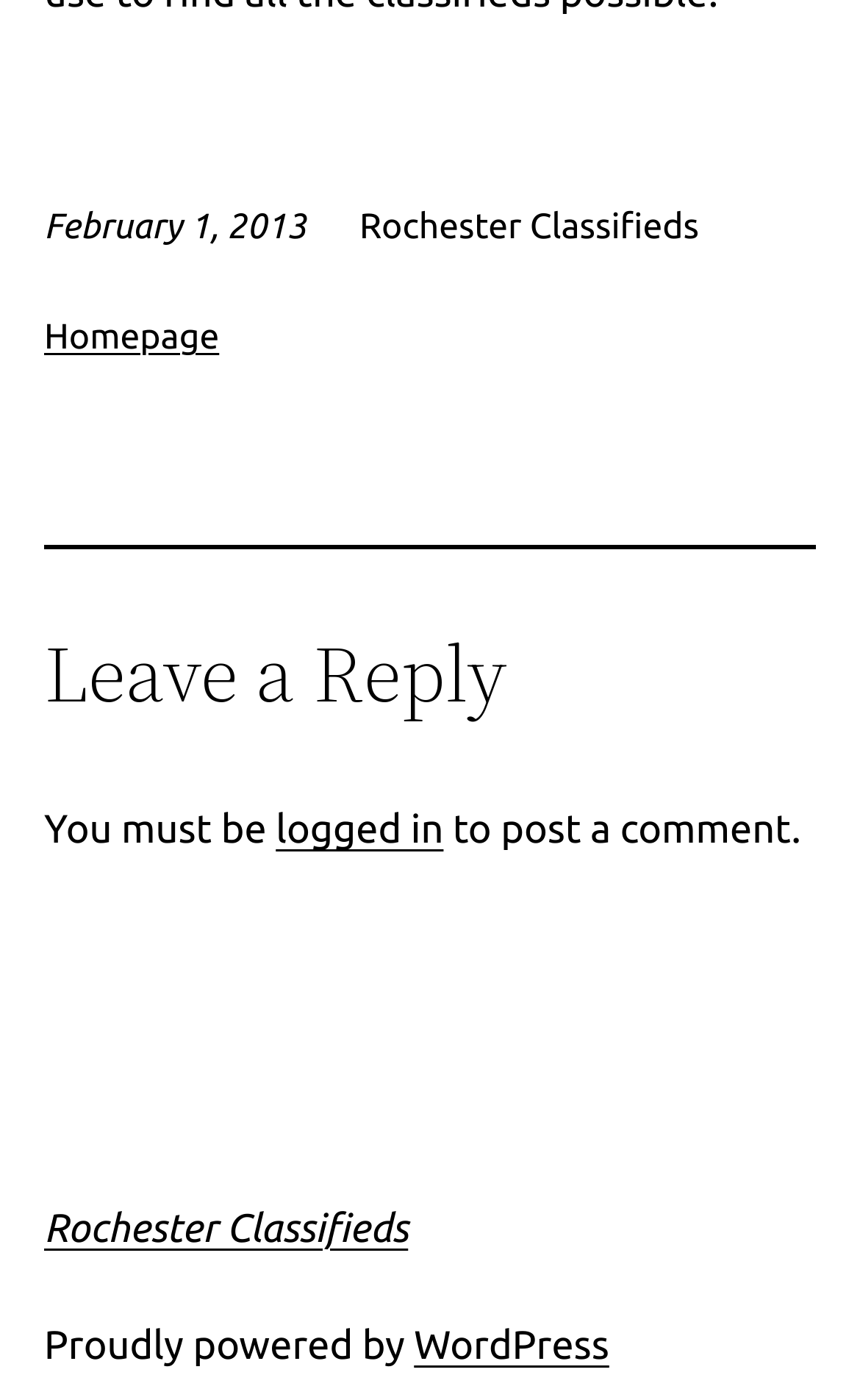Find and provide the bounding box coordinates for the UI element described with: "Live".

None